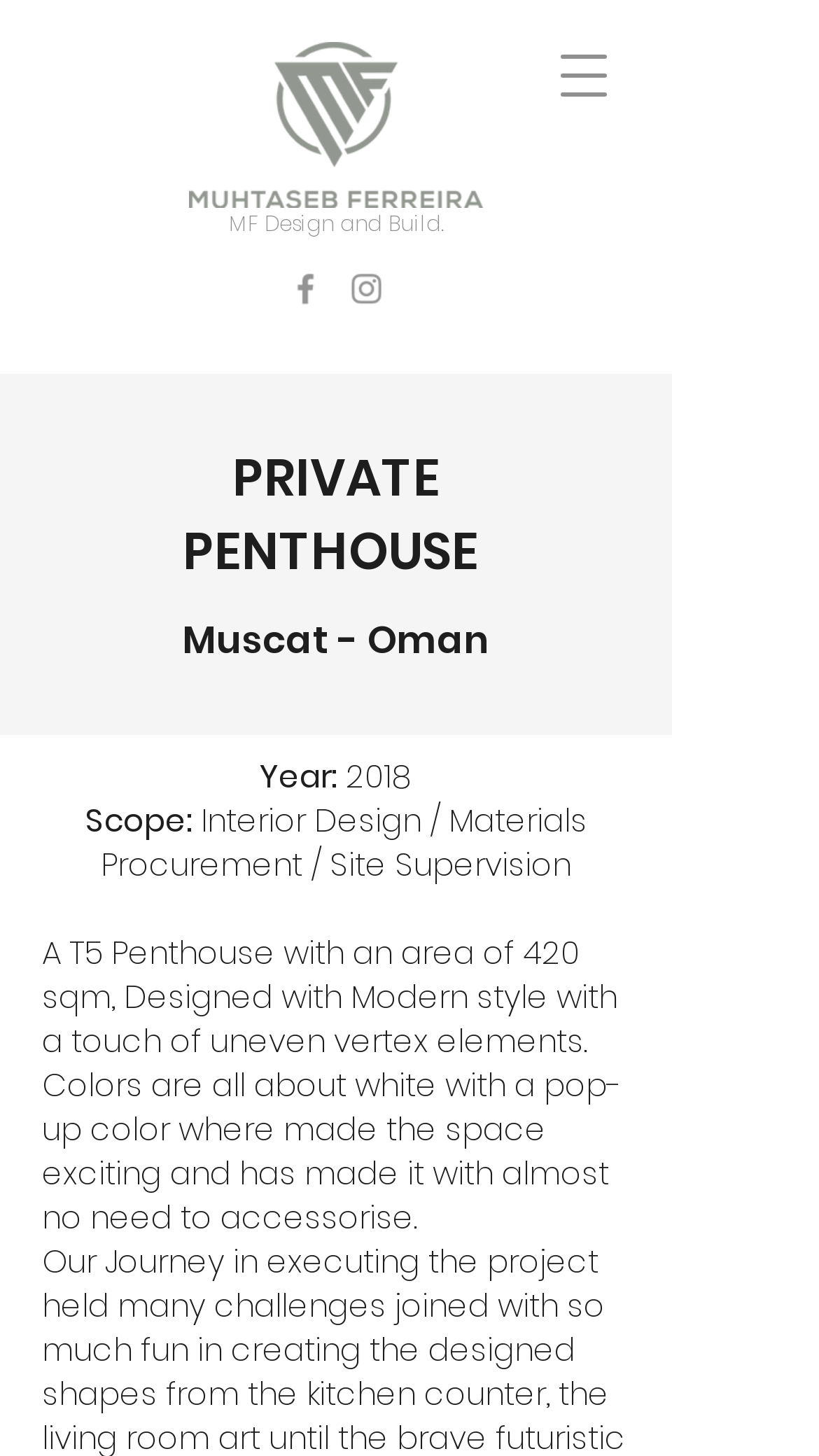What services did MF Design and Build provide for the penthouse project?
Use the screenshot to answer the question with a single word or phrase.

Interior Design / Materials Procurement / Site Supervision